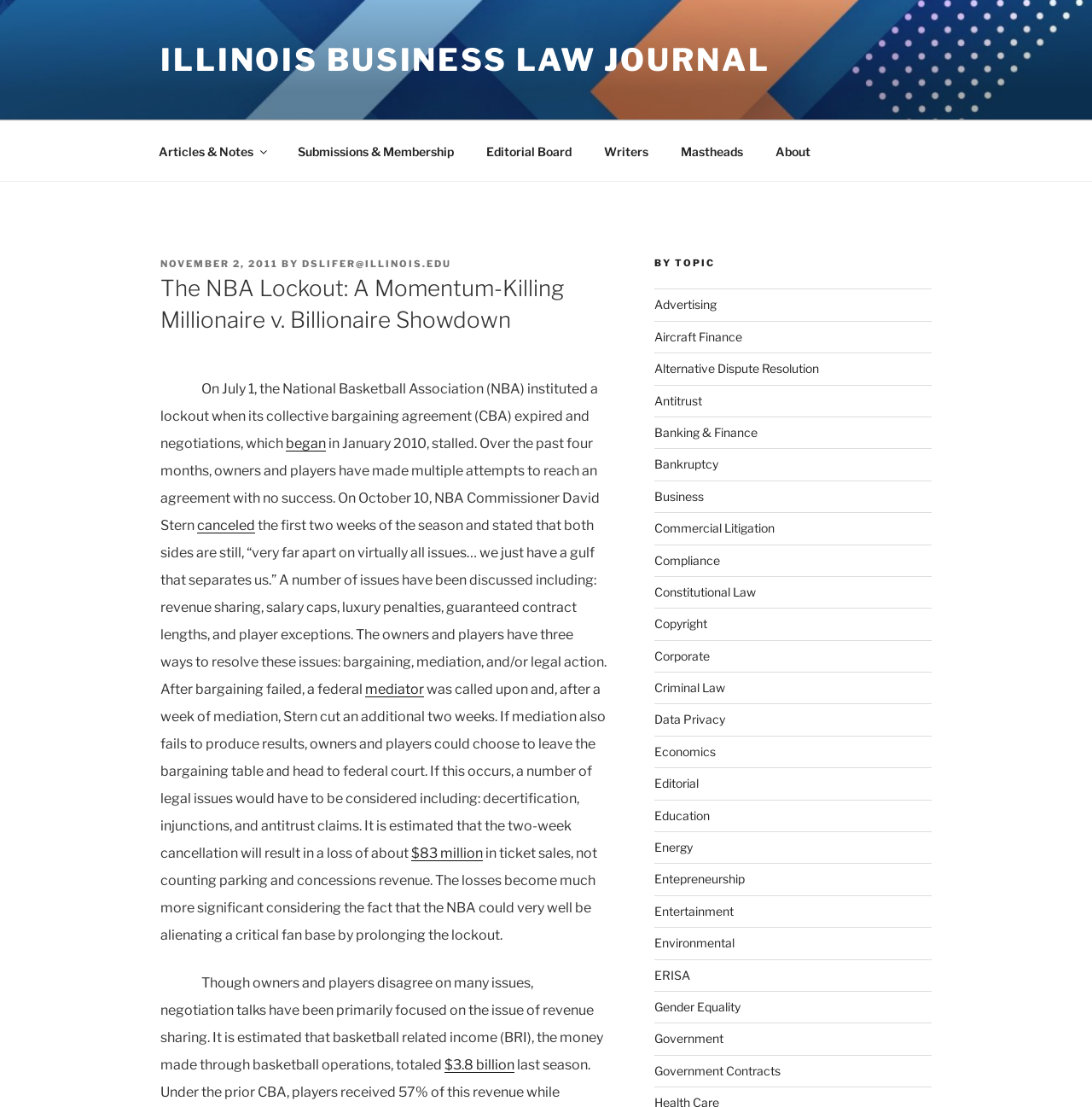Find the bounding box coordinates for the area you need to click to carry out the instruction: "View the 'Editorial Board' page". The coordinates should be four float numbers between 0 and 1, indicated as [left, top, right, bottom].

[0.431, 0.118, 0.537, 0.155]